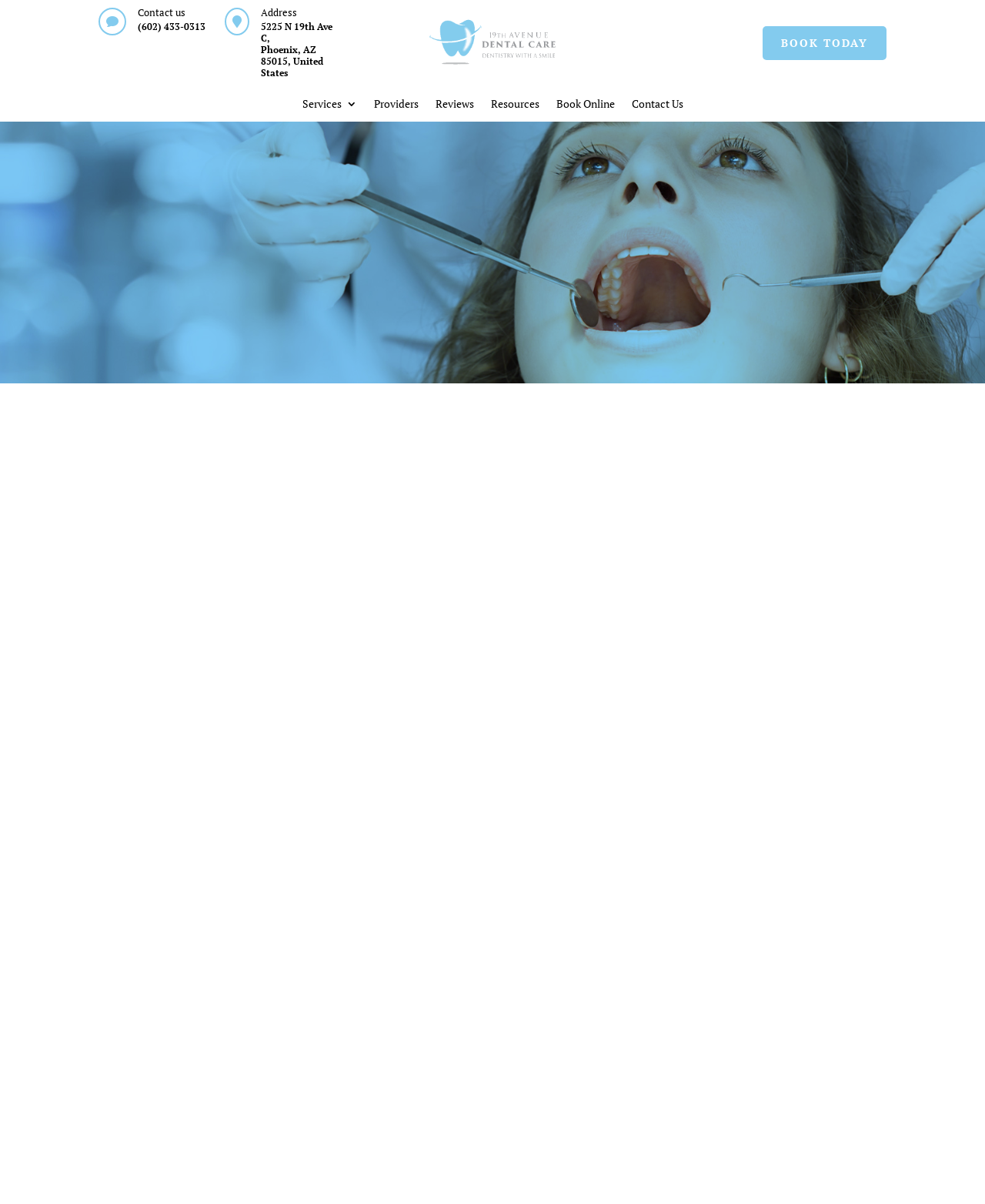Give a full account of the webpage's elements and their arrangement.

The webpage is about 19th Ave Dental Care, a dental service provider. At the top, there is a navigation section with links to "Contact us", "Address", and a phone number "(602) 433-0313". Below this section, there is a prominent call-to-action button "BOOK TODAY" and an image.

The main content of the webpage is divided into sections, each describing a different dental service offered by 19th Ave Dental Care. The sections are headed by links to specific services, including "Dental Crowns / Dental Bridges", "Dental Implants", "General Family Dentistry", and others. Each section provides a brief description of the service, including the benefits and procedures involved.

There are seven links to different services, including "Services 3", "Providers", "Reviews", "Resources", "Book Online", and "Contact Us", arranged horizontally across the middle of the page. 

At the bottom of the page, there are two more sections, each with a heading and a brief description. The first section is about "Crowns and Caps", and the second is about "Dental Fillings".